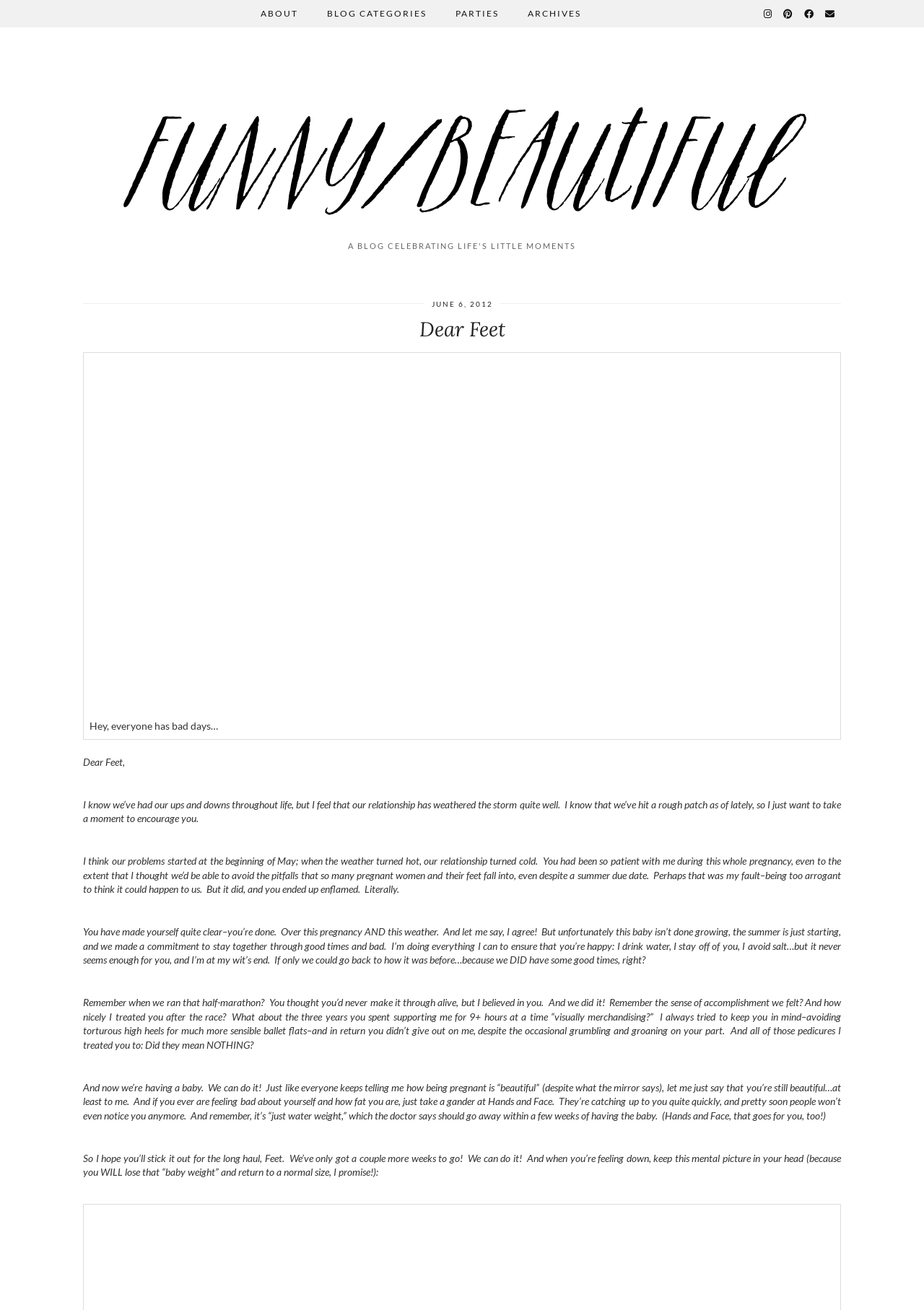What is the topic of the blog post?
By examining the image, provide a one-word or phrase answer.

Pregnancy and feet